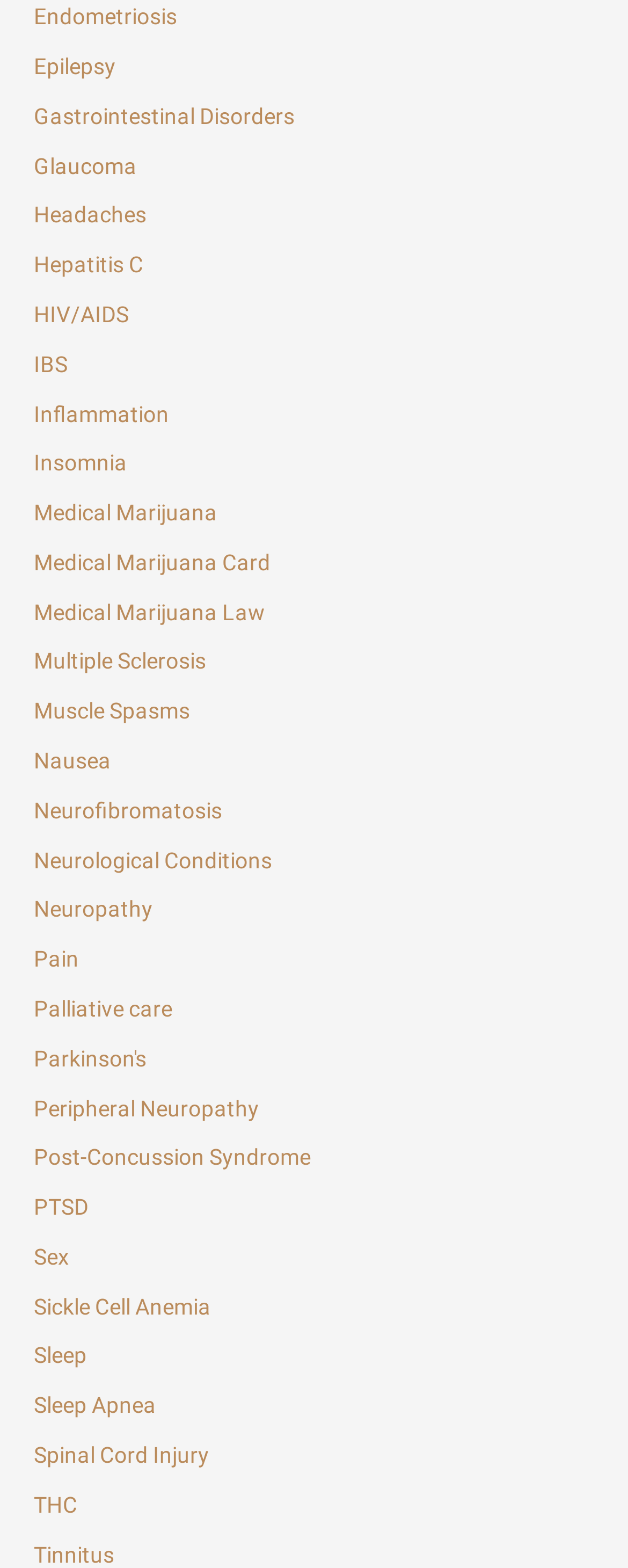How many health conditions start with the letter 'P'?
Refer to the screenshot and deliver a thorough answer to the question presented.

I searched for links on the webpage that correspond to health conditions starting with the letter 'P' and found four: 'Pain', 'Palliative care', 'Parkinson's', and 'Post-Concussion Syndrome'.